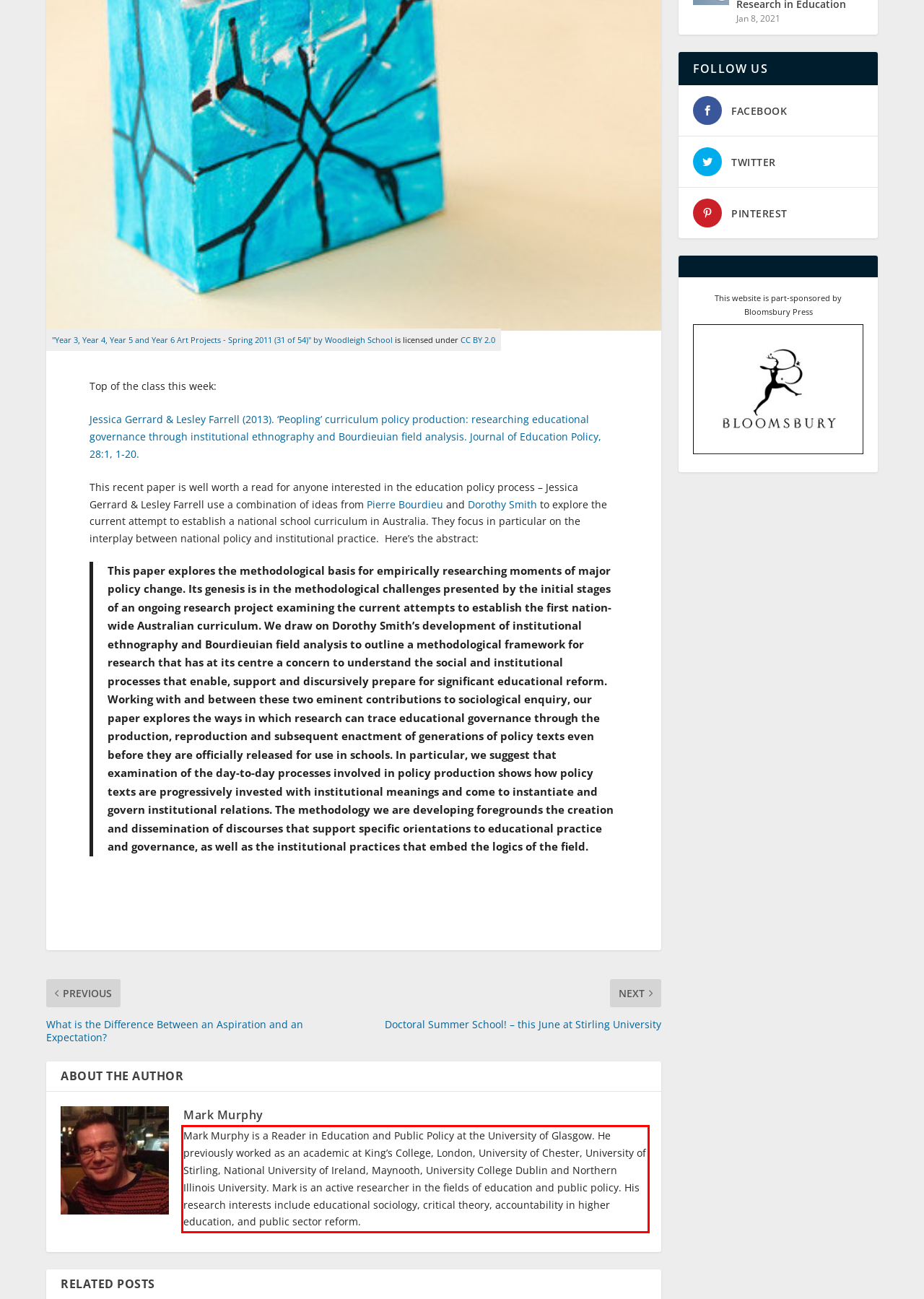Identify and extract the text within the red rectangle in the screenshot of the webpage.

Mark Murphy is a Reader in Education and Public Policy at the University of Glasgow. He previously worked as an academic at King’s College, London, University of Chester, University of Stirling, National University of Ireland, Maynooth, University College Dublin and Northern Illinois University. Mark is an active researcher in the fields of education and public policy. His research interests include educational sociology, critical theory, accountability in higher education, and public sector reform.